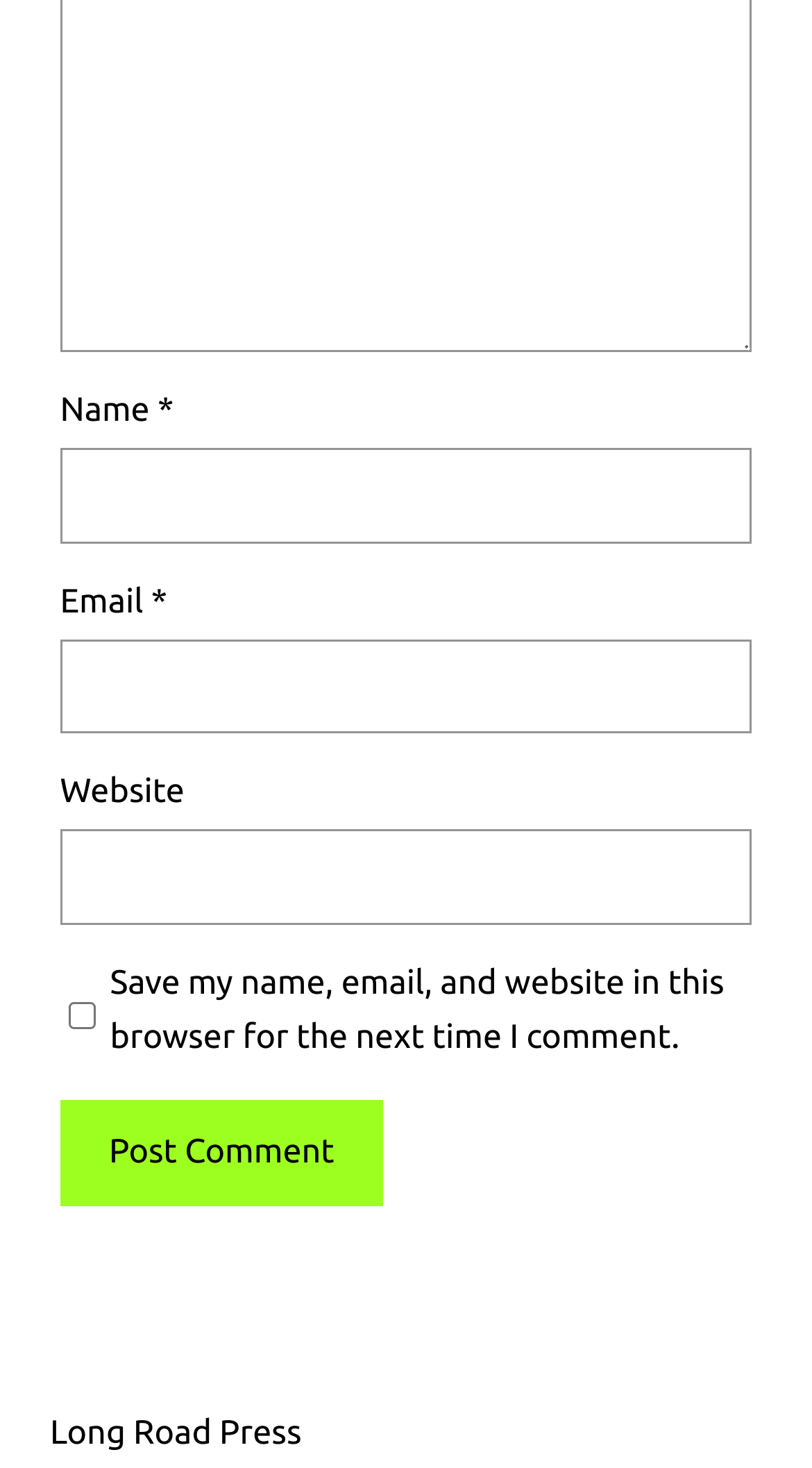Based on the element description parent_node: Website name="url", identify the bounding box of the UI element in the given webpage screenshot. The coordinates should be in the format (top-left x, top-left y, bottom-right x, bottom-right y) and must be between 0 and 1.

[0.074, 0.565, 0.926, 0.63]